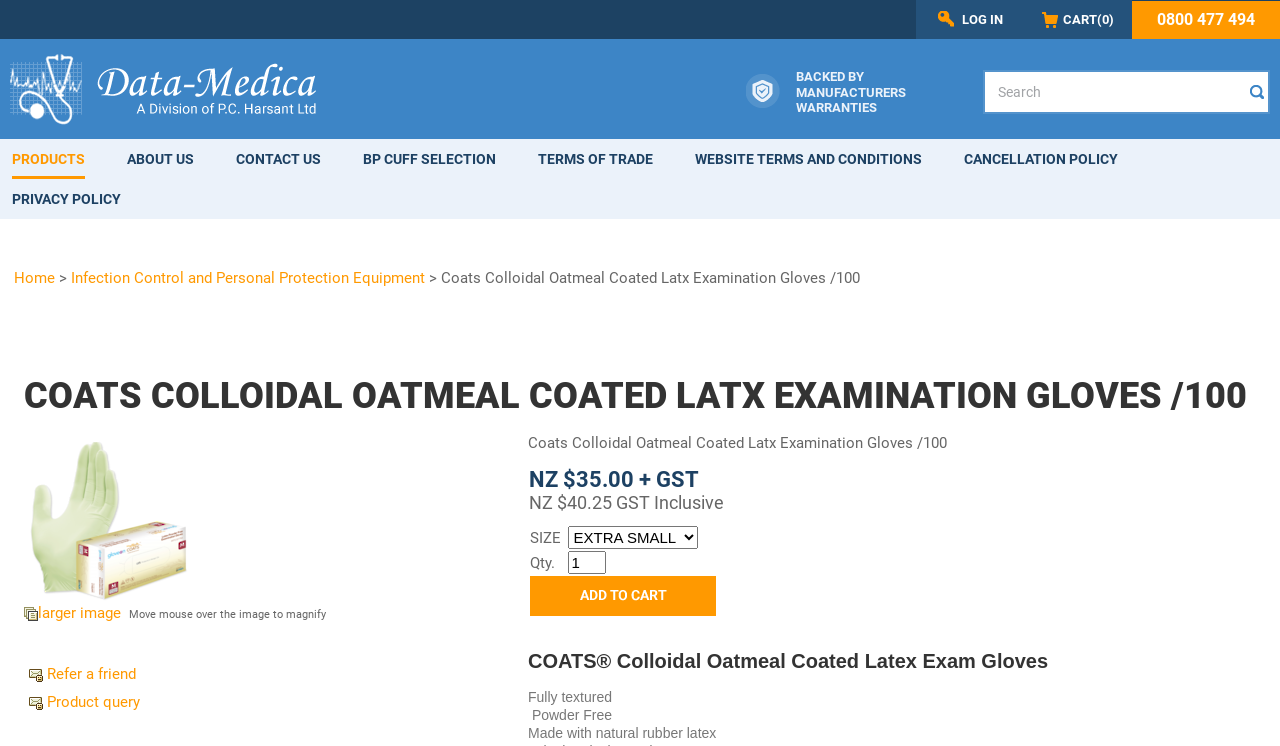Show me the bounding box coordinates of the clickable region to achieve the task as per the instruction: "View product details".

[0.019, 0.791, 0.152, 0.815]